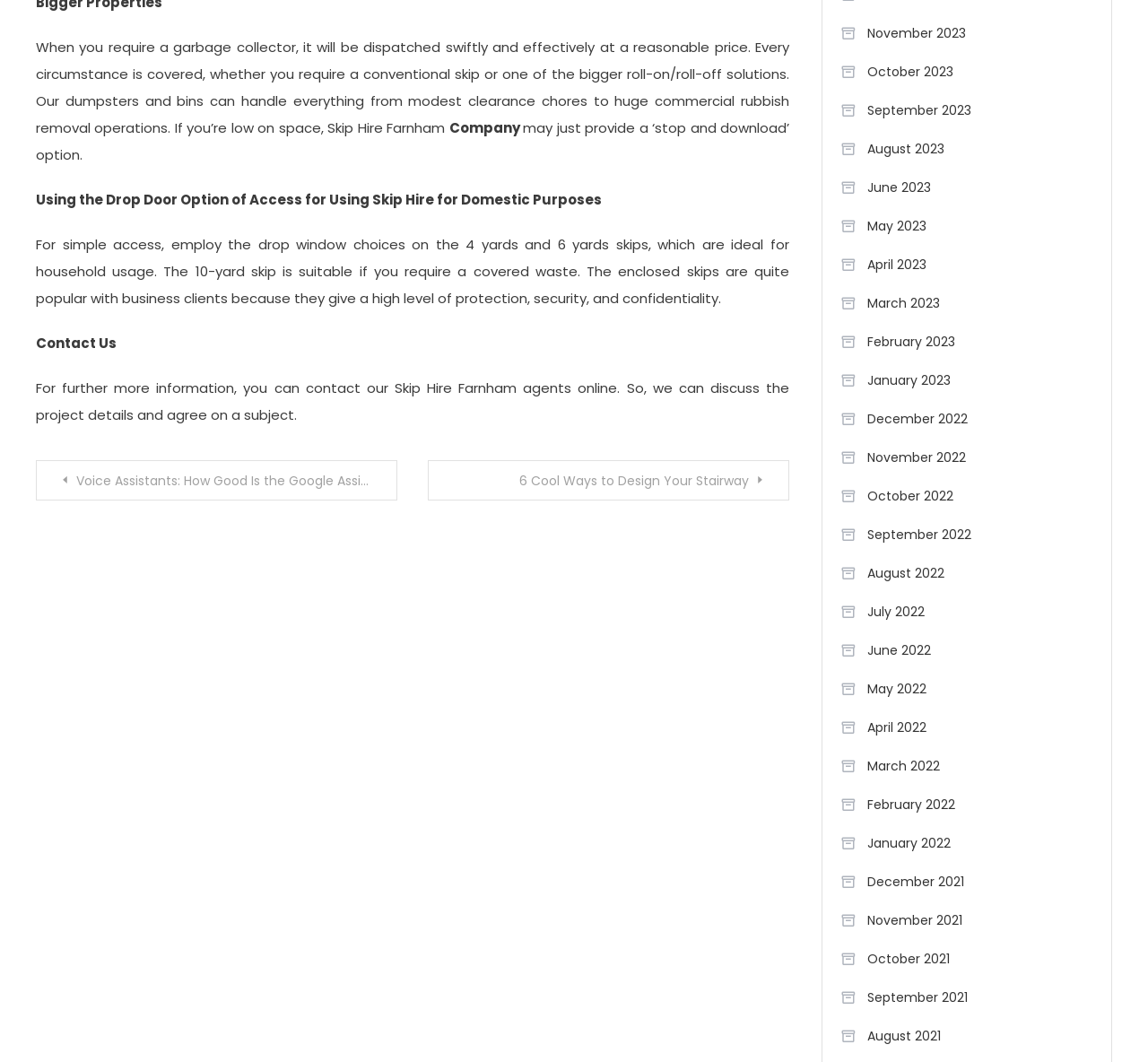What is the navigation section about?
Answer briefly with a single word or phrase based on the image.

Posts